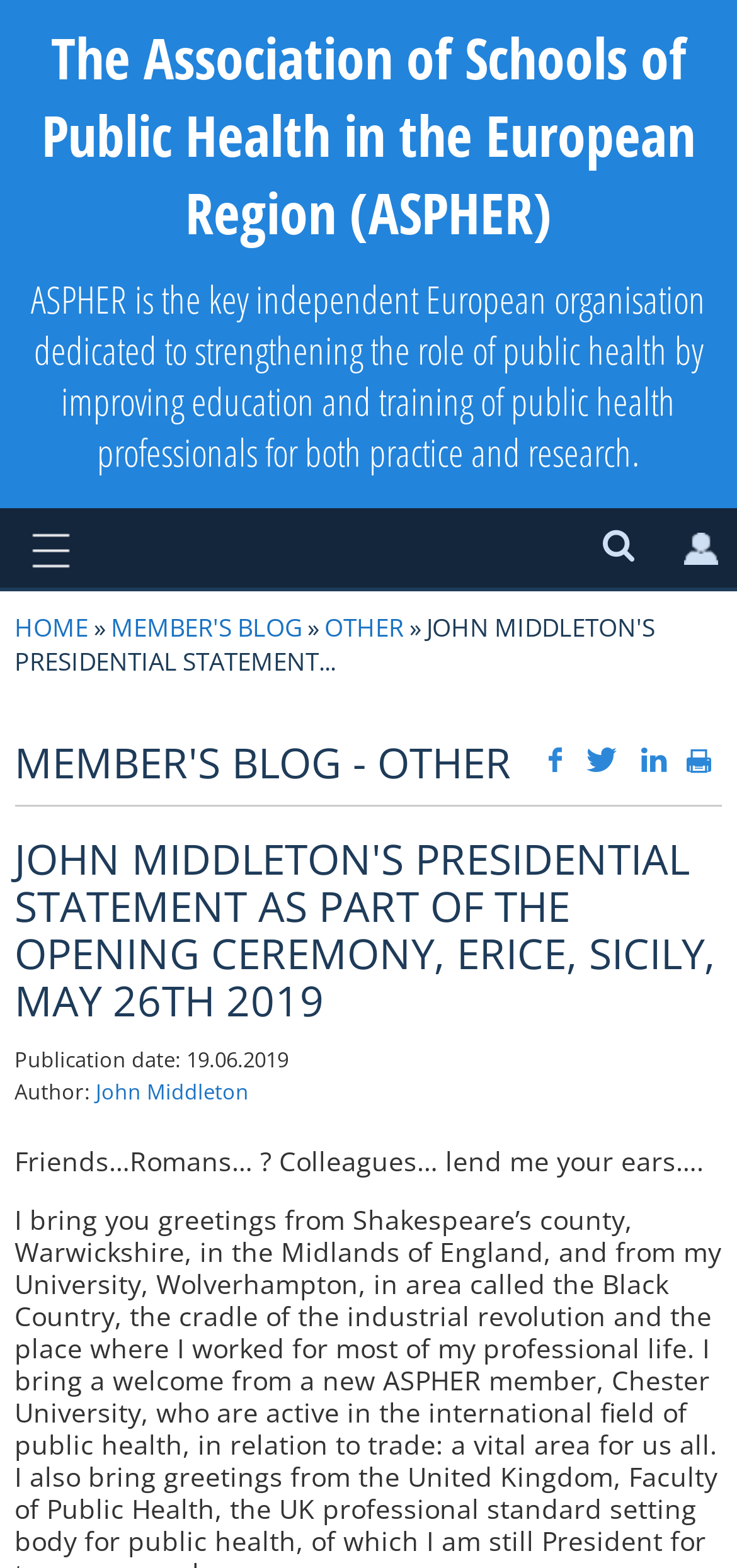Identify the bounding box coordinates for the UI element described as: "title="Share on Twitter"". The coordinates should be provided as four floats between 0 and 1: [left, top, right, bottom].

[0.79, 0.475, 0.857, 0.496]